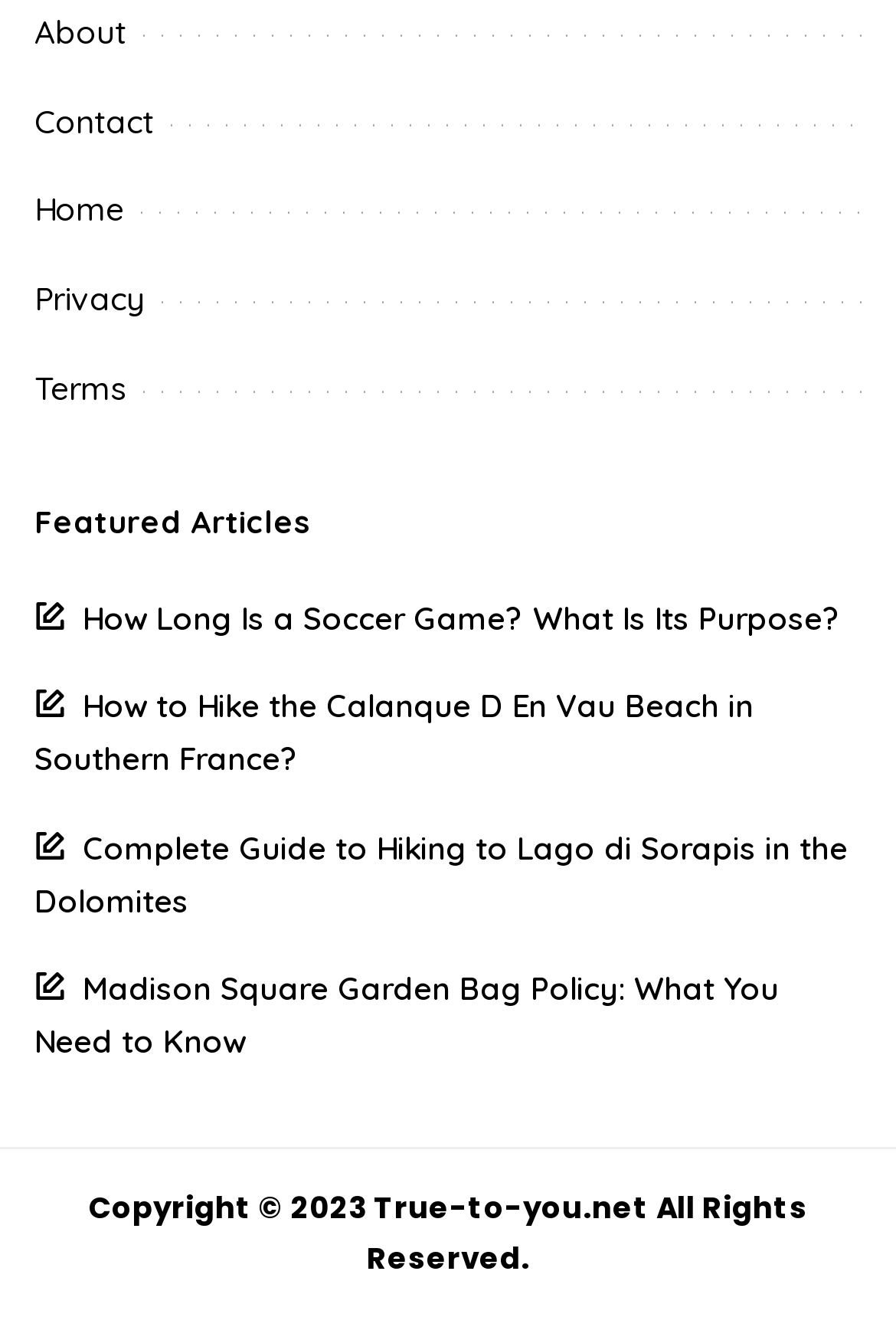What is the title of the first featured article?
From the screenshot, supply a one-word or short-phrase answer.

How Long Is a Soccer Game?